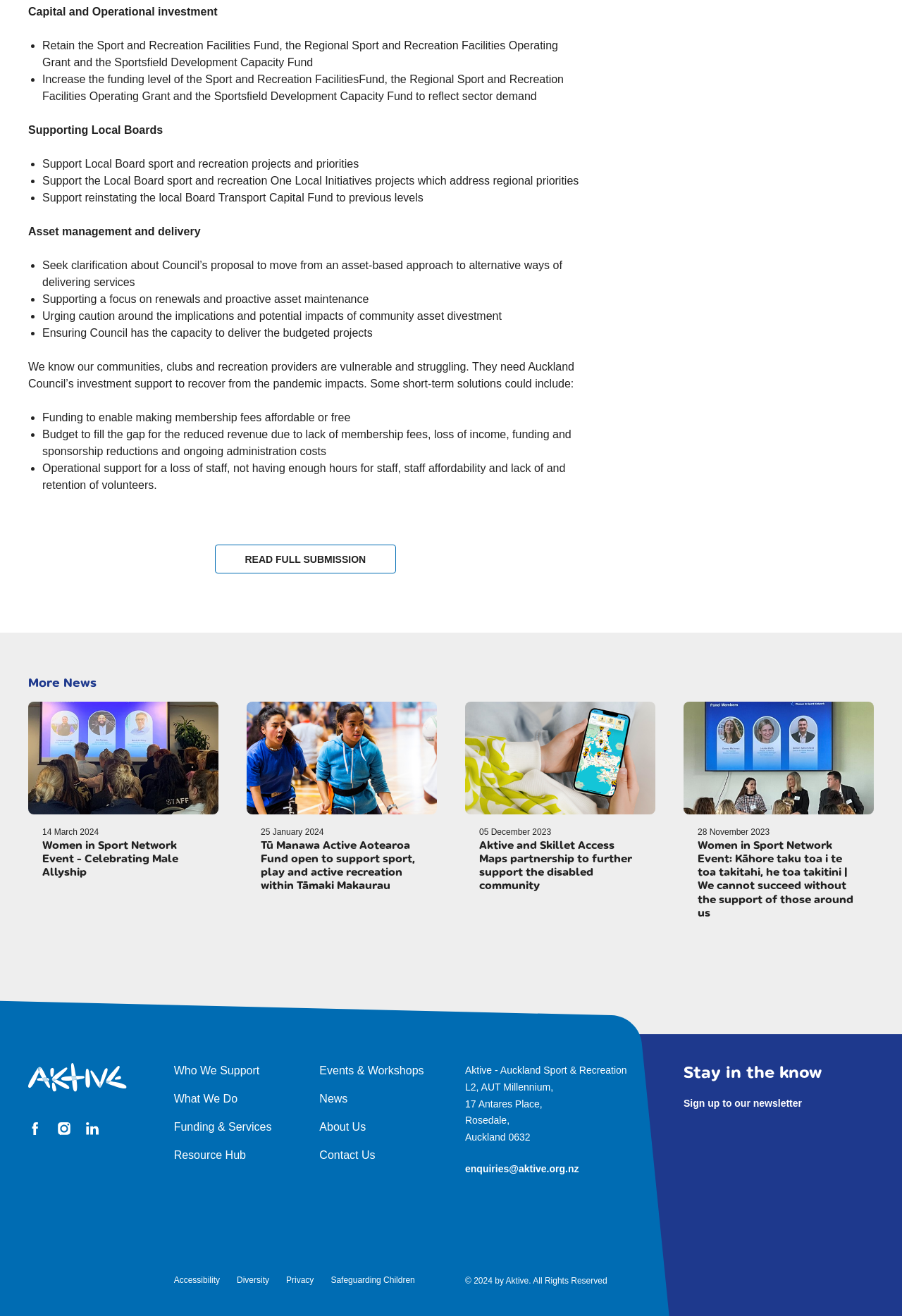Please determine the bounding box coordinates of the element's region to click for the following instruction: "View the 'INEOS Inovyn Publishes New ESG Report – Demonstrating Sustainability Leadership Through Innovation' news".

None